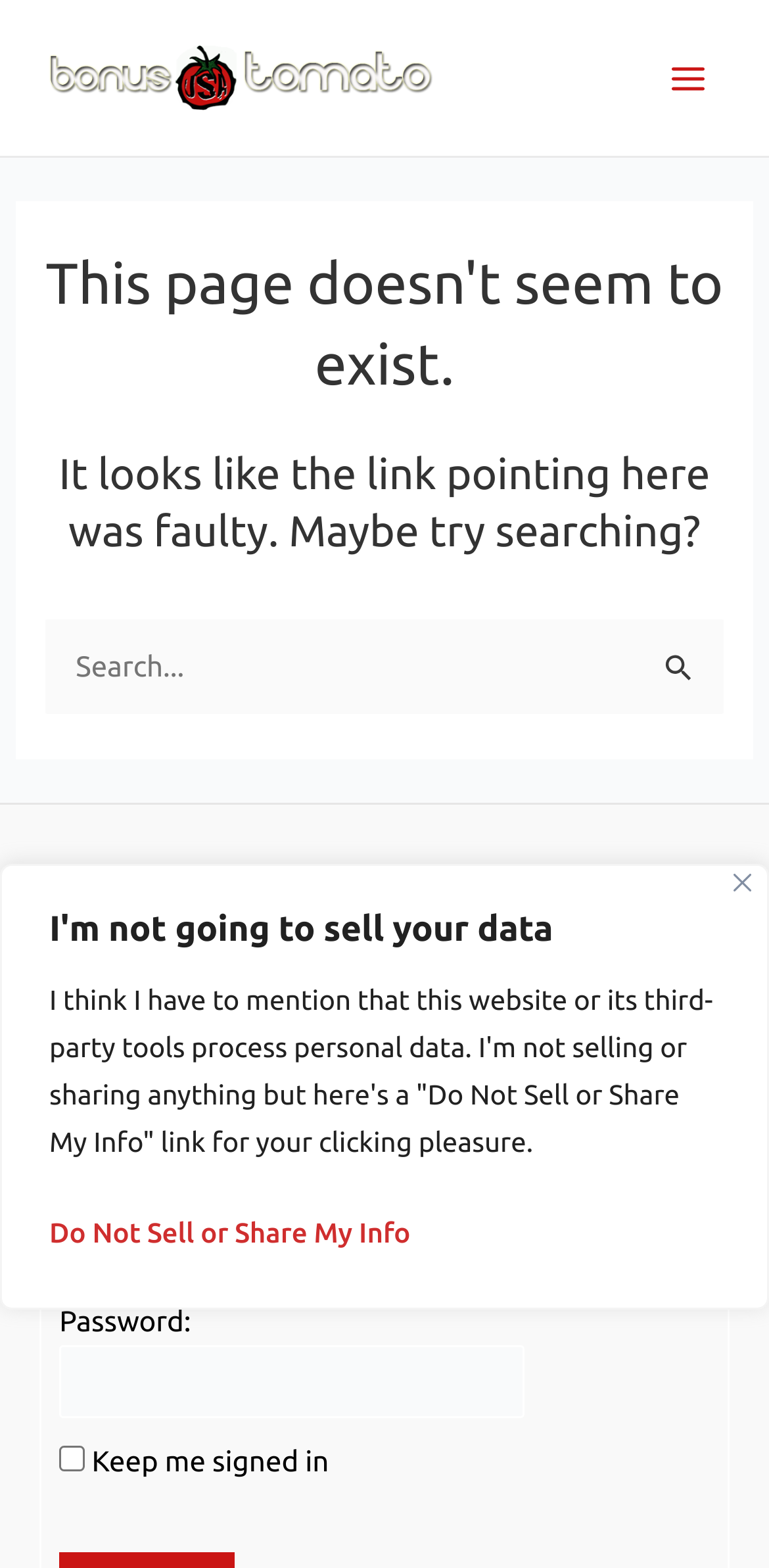What is the purpose of the 'Log In' section?
Provide a short answer using one word or a brief phrase based on the image.

To log in to the website